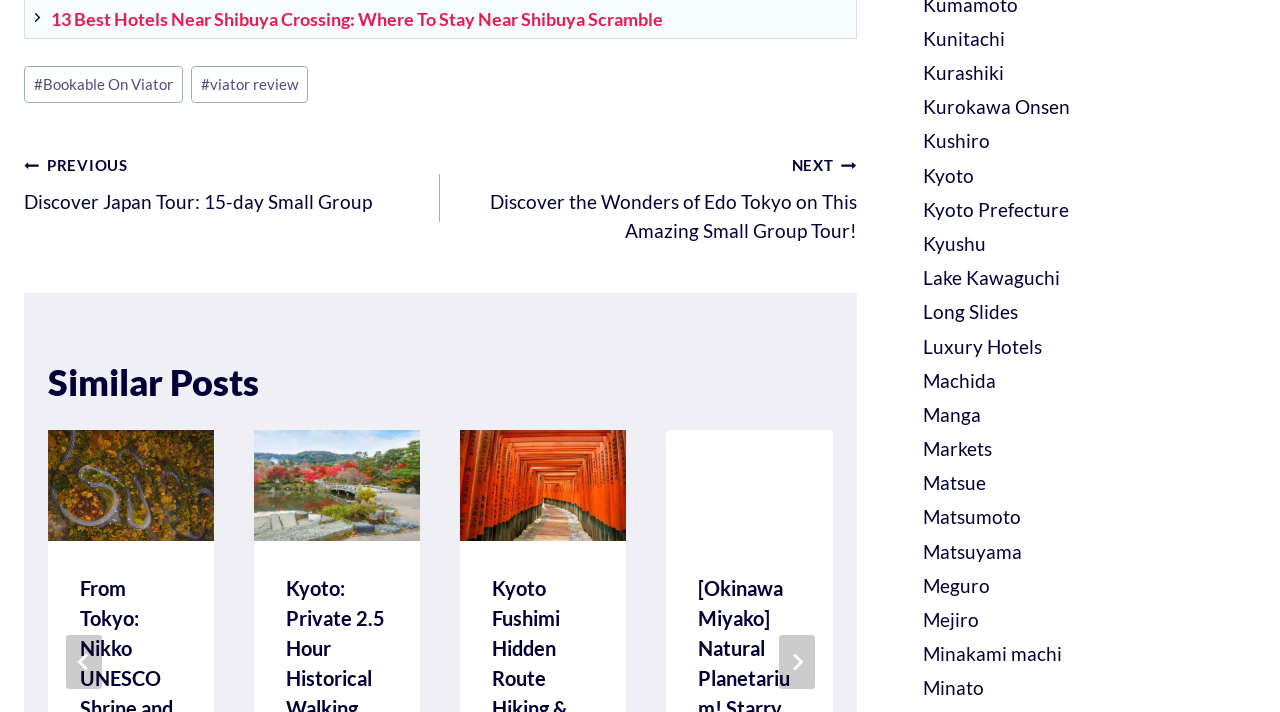Identify the bounding box coordinates of the HTML element based on this description: "Minakami machi".

[0.721, 0.902, 0.83, 0.934]